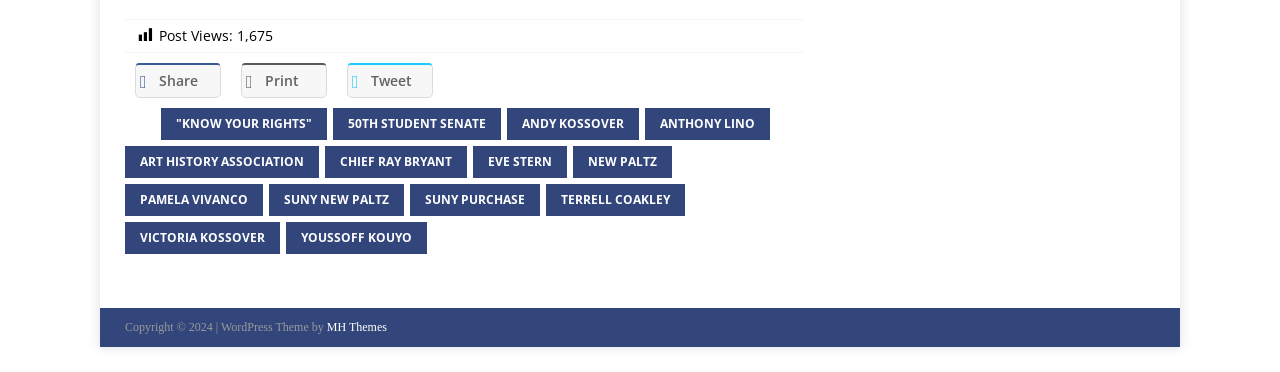Based on what you see in the screenshot, provide a thorough answer to this question: What is the text of the first link?

The first link element has the OCR text 'Share', where '' is a Unicode character representing a share icon, so the text of the first link is 'Share'.